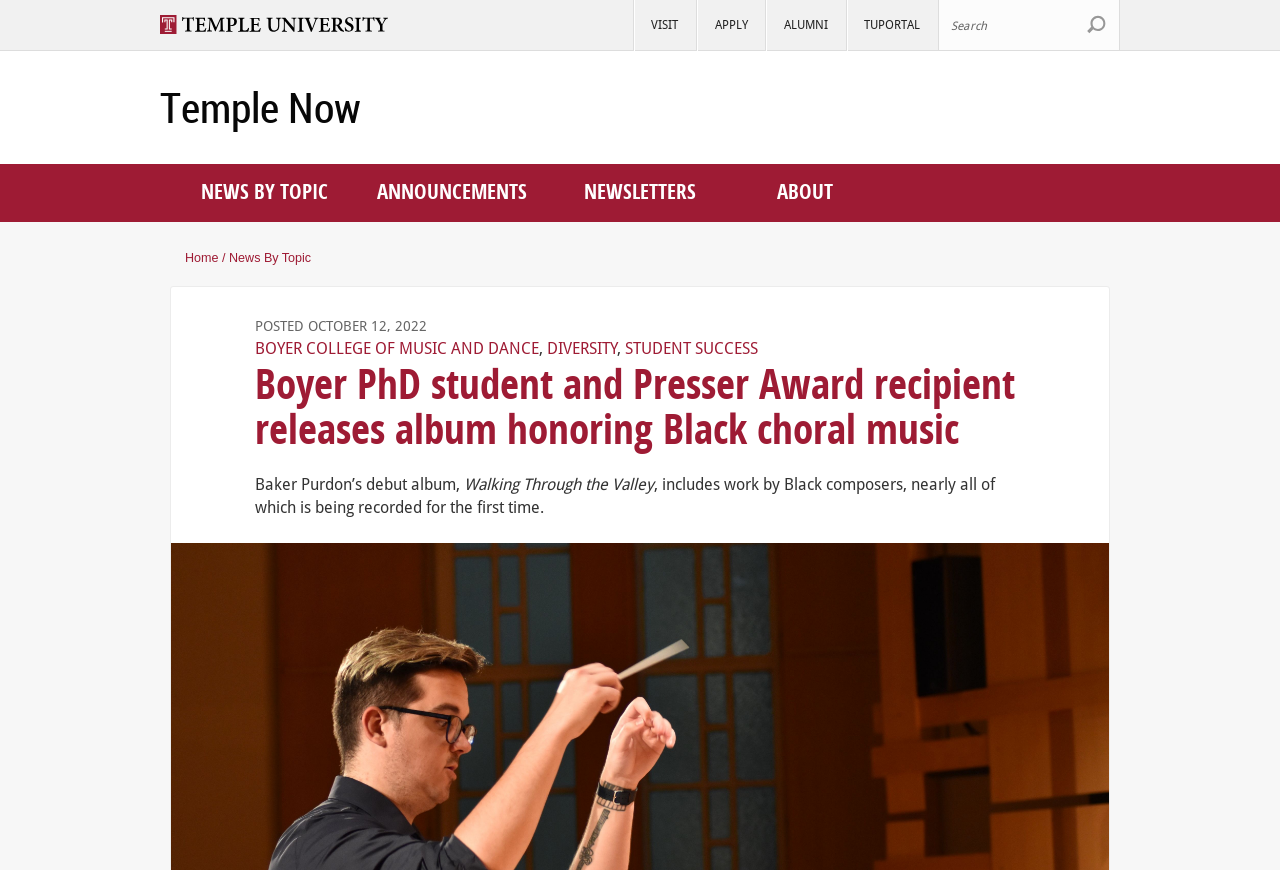Pinpoint the bounding box coordinates of the clickable element to carry out the following instruction: "Read about Boyer College of Music and Dance."

[0.2, 0.39, 0.421, 0.412]